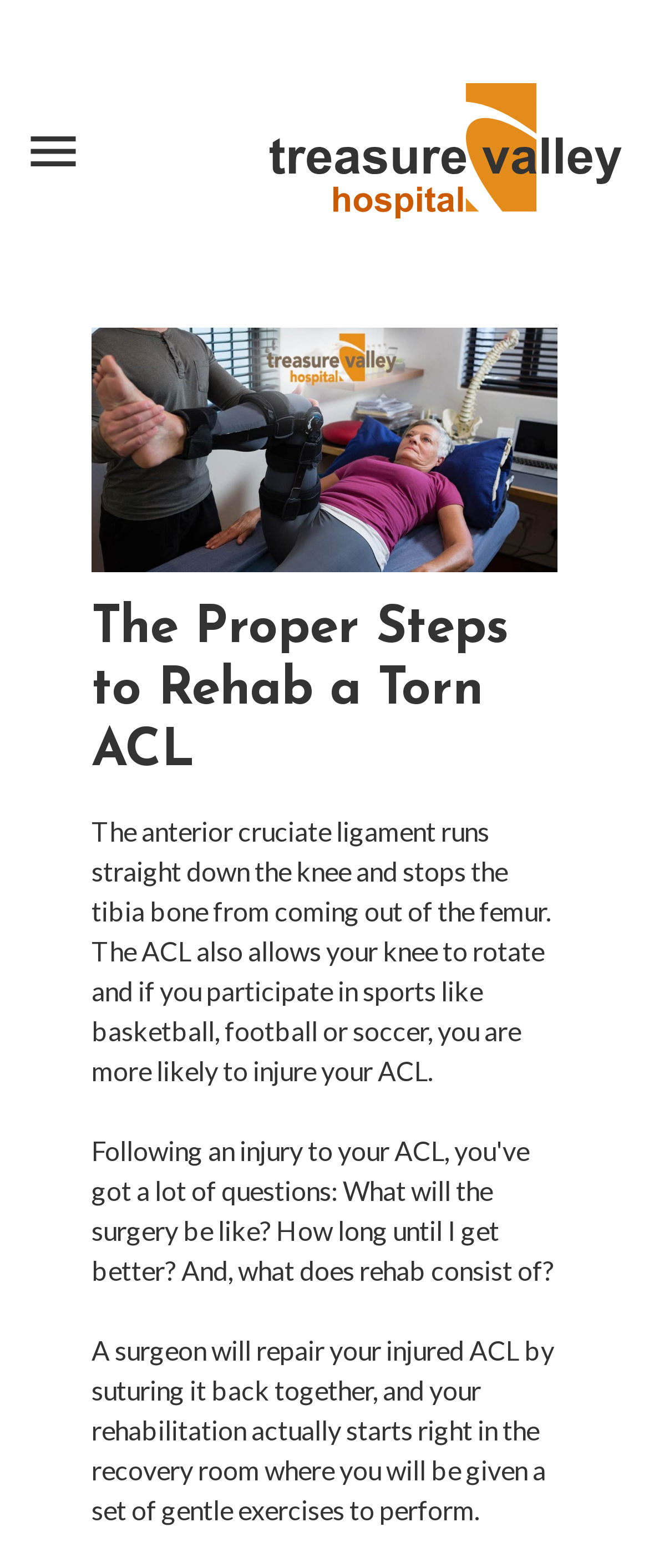Explain the webpage's layout and main content in detail.

The webpage is about the rehabilitation process for a torn ACL (Anterior Cruciate Ligament) injury. At the top left corner, there is a menu option labeled "menu". To the right of the menu, the Treasure Valley Hospital logo is displayed, which is also a clickable link. Below the logo, there is a large image of an old woman wearing a knee brace and doing stretches, taking up most of the width of the page.

Above the image, the main heading "The Proper Steps to Rehab a Torn ACL" is centered. Below the image, there are two blocks of text. The first block explains the function of the ACL in the knee and how it can be injured during sports activities. The second block describes the surgical repair process and the initial rehabilitation exercises that start in the recovery room.